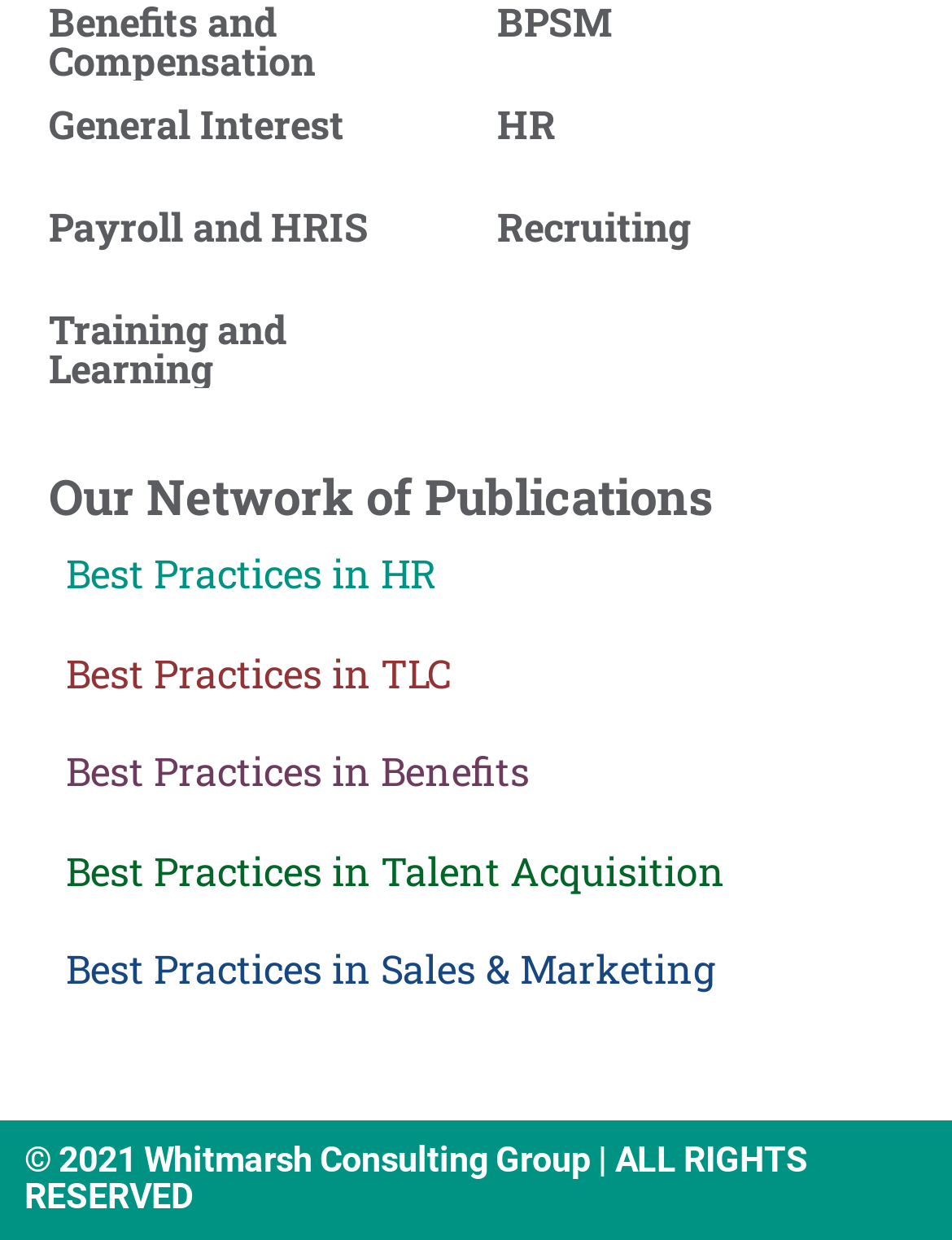Using the description: "Best Practices in Talent Acquisition", identify the bounding box of the corresponding UI element in the screenshot.

[0.069, 0.68, 0.762, 0.722]